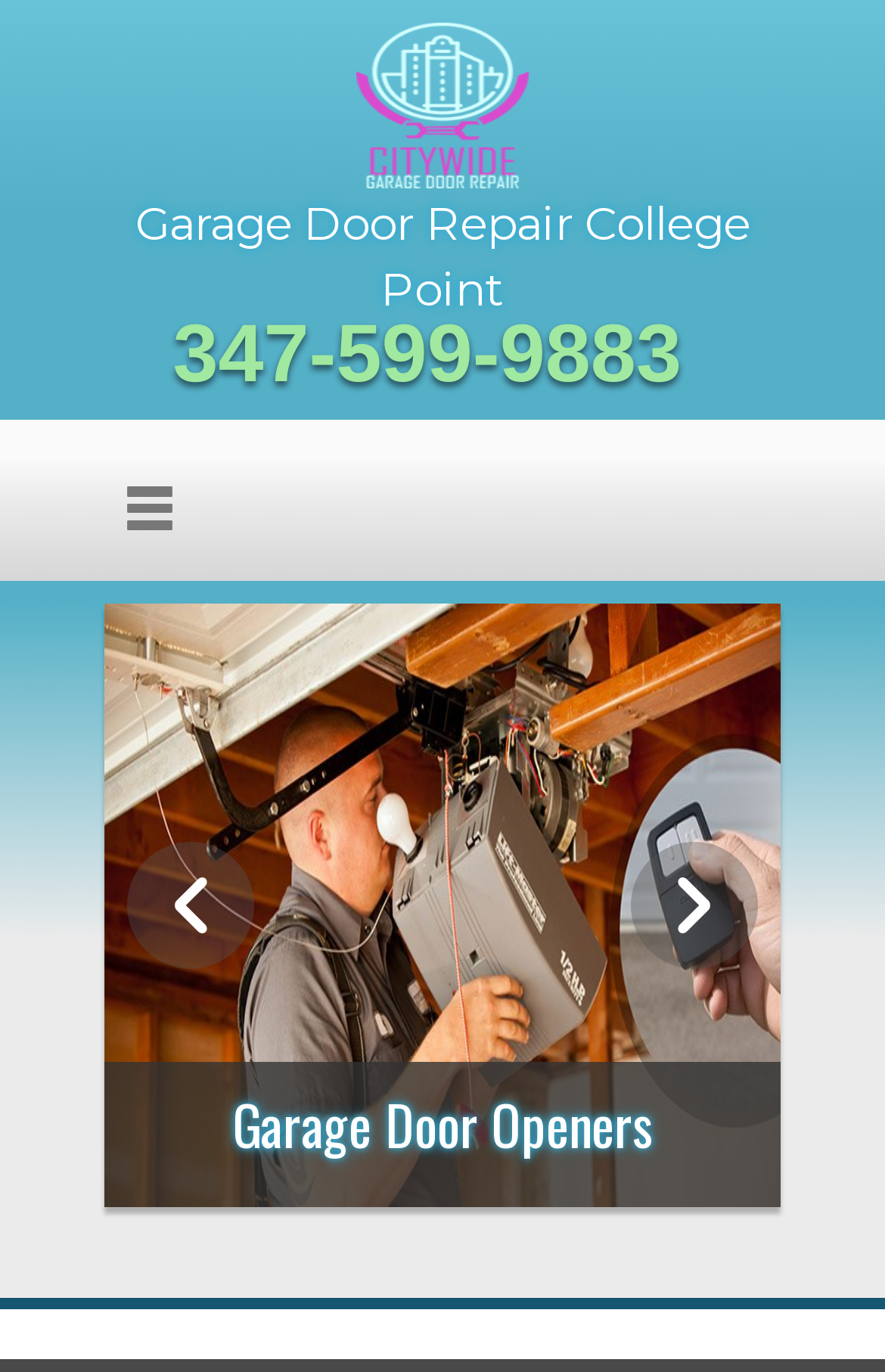Your task is to extract the text of the main heading from the webpage.

Garage Door Repair College Point